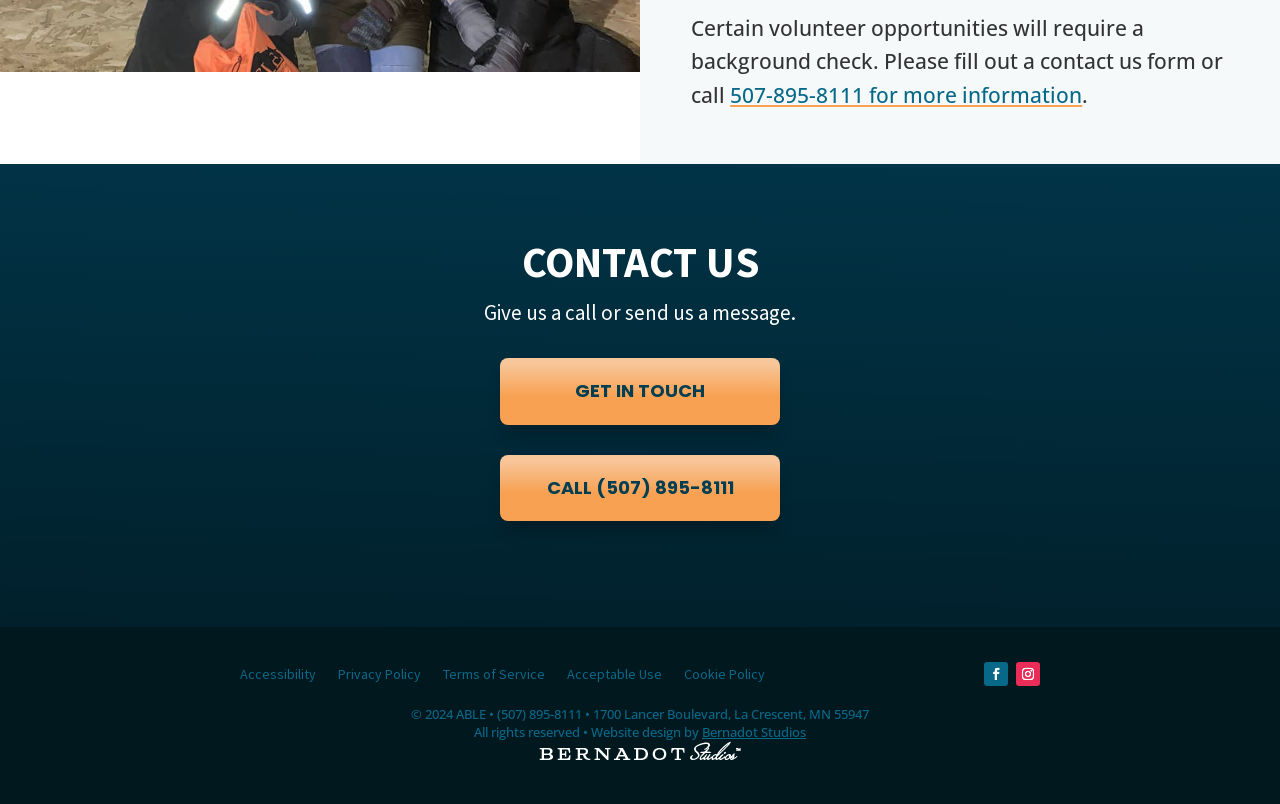Given the description of the UI element: "507-895-8111 for more information", predict the bounding box coordinates in the form of [left, top, right, bottom], with each value being a float between 0 and 1.

[0.57, 0.1, 0.845, 0.135]